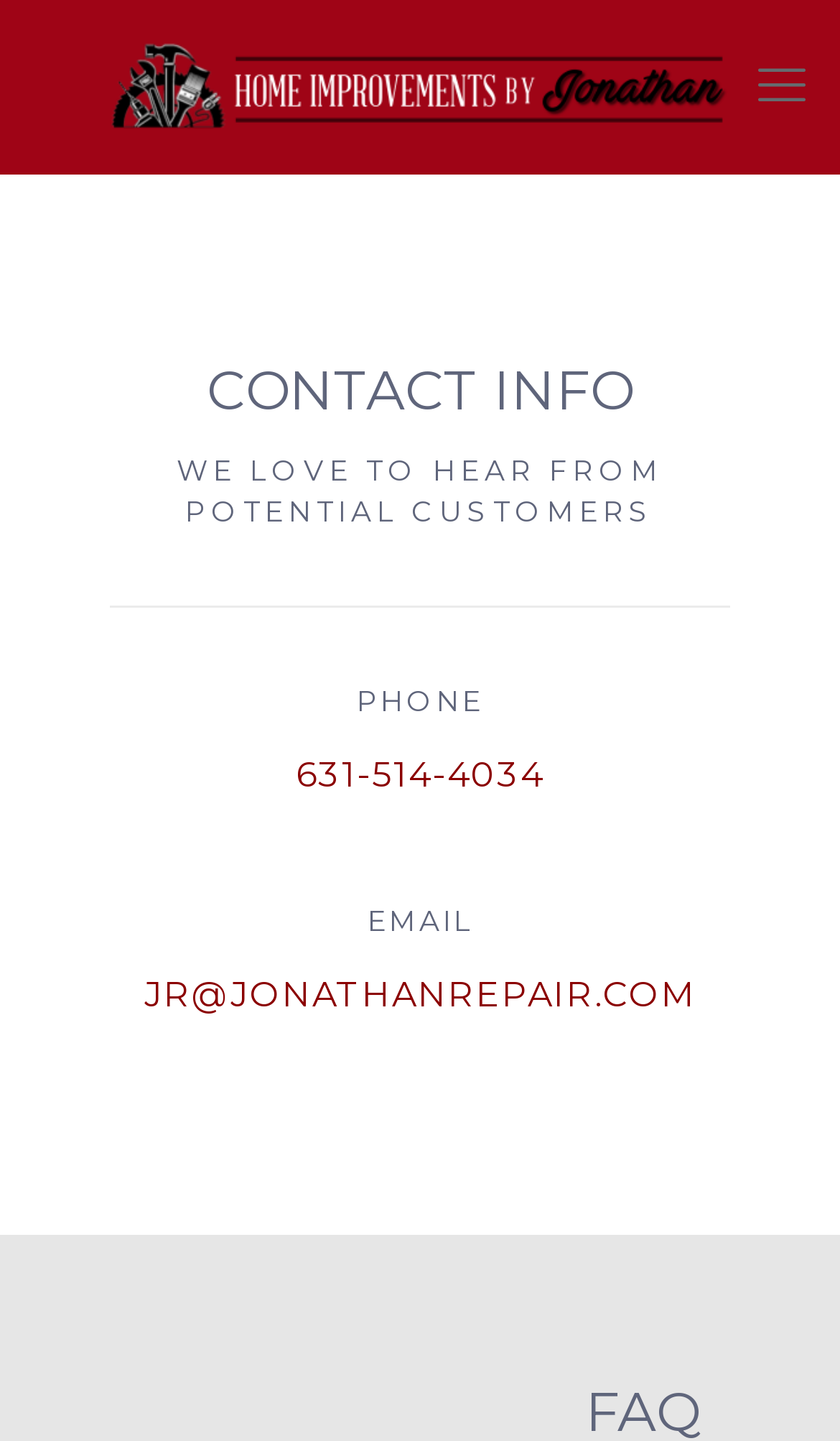Identify the bounding box for the UI element that is described as follows: "aria-label="mobile menu"".

[0.887, 0.034, 0.974, 0.085]